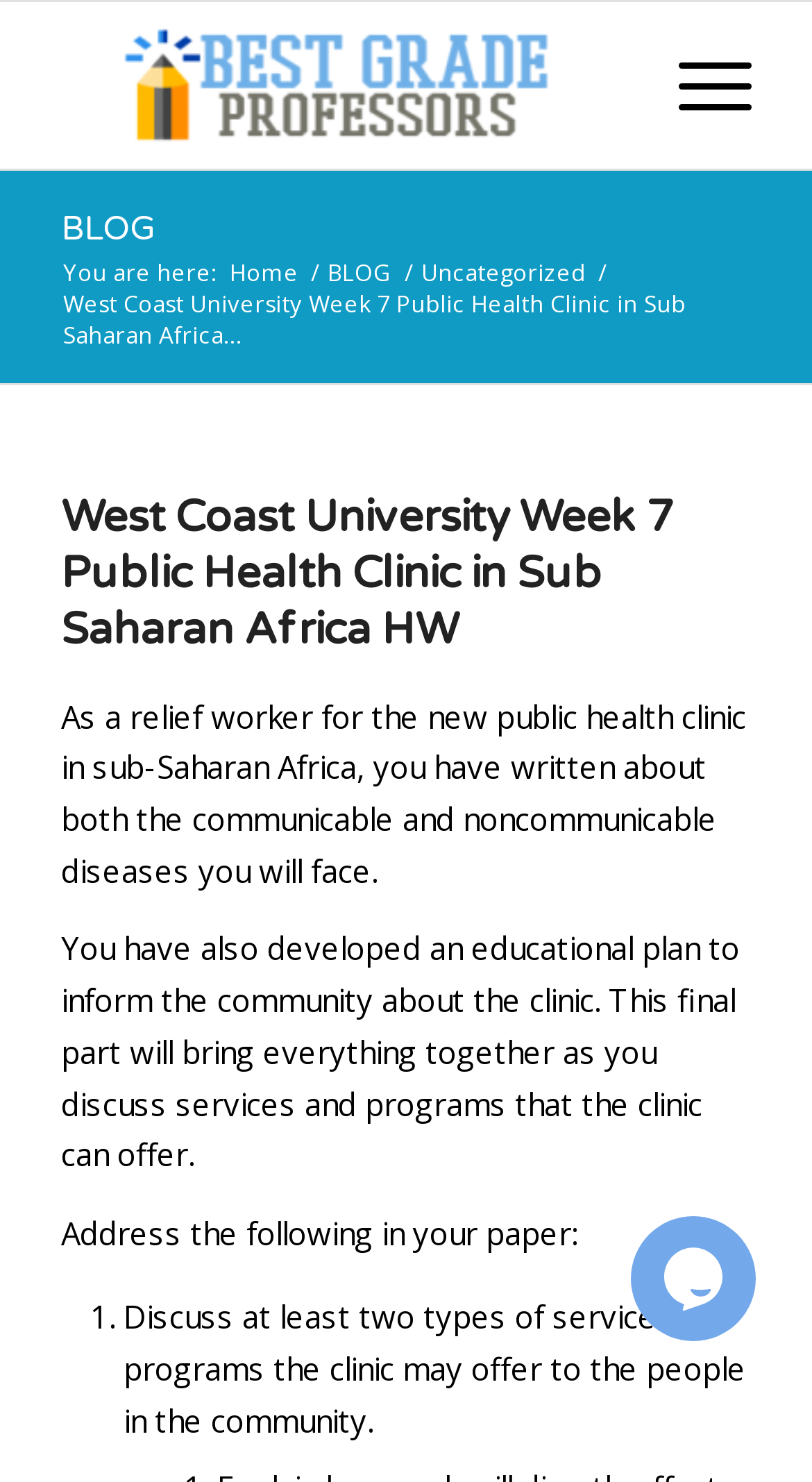Please provide a comprehensive answer to the question based on the screenshot: What is the context of the paper?

The context of the paper is that of a relief worker, as mentioned in the text 'As a relief worker for the new public health clinic in sub-Saharan Africa, you have written about both the communicable and noncommunicable diseases you will face.'